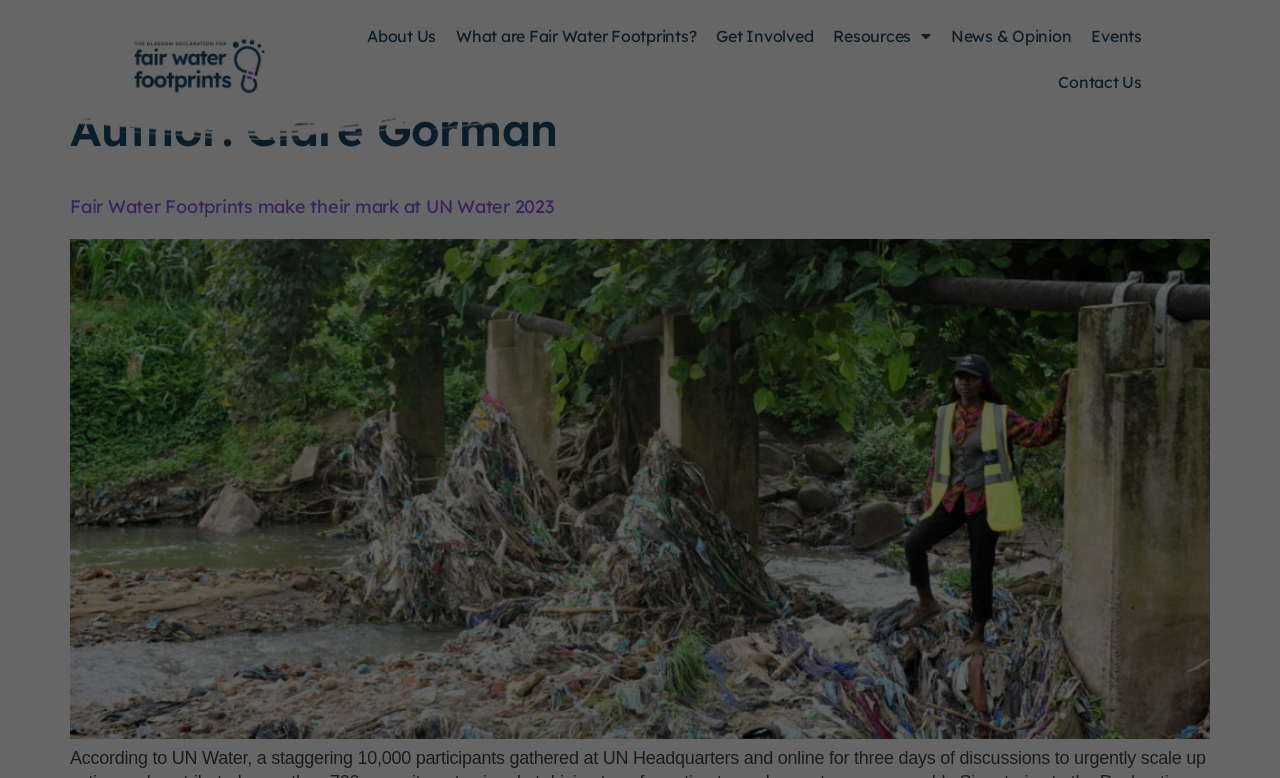How many main navigation links are there?
Could you please answer the question thoroughly and with as much detail as possible?

The main navigation links can be found at the top of the webpage, and they are 'About Us', 'What are Fair Water Footprints?', 'Get Involved', 'Resources', 'News & Opinion', 'Events', and 'Contact Us'. There are 7 links in total.